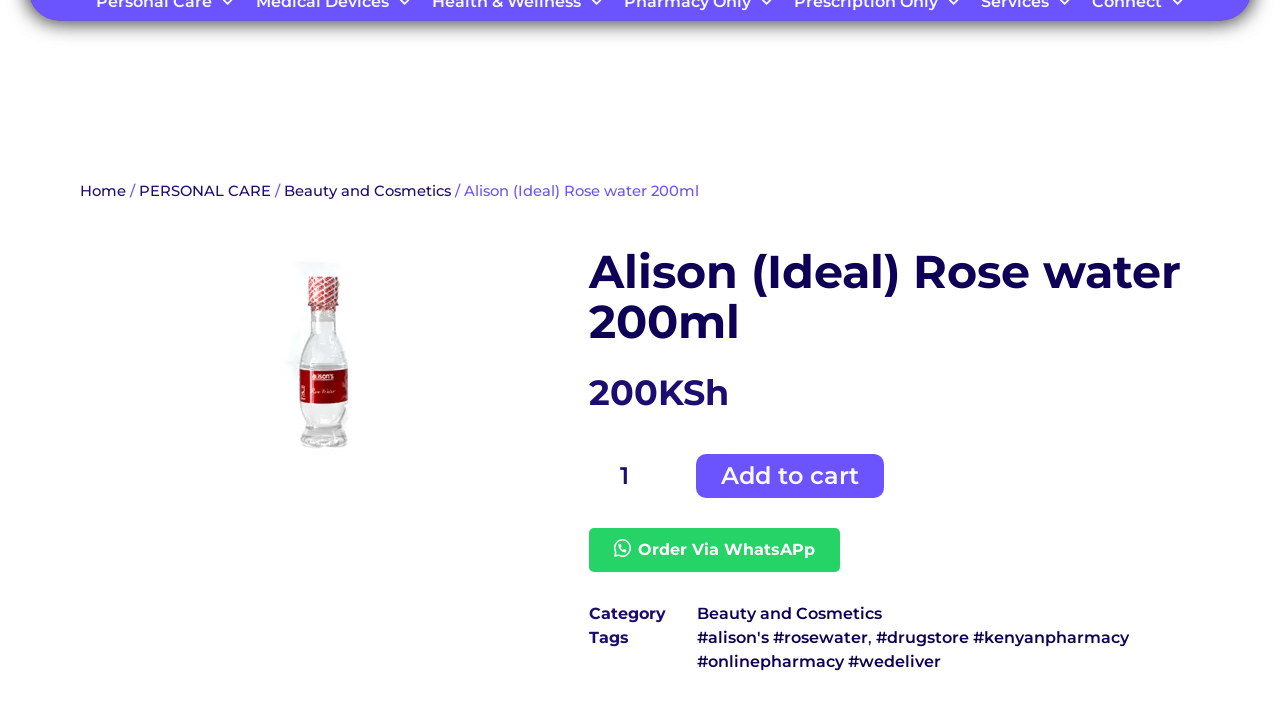Respond with a single word or short phrase to the following question: 
What is the name of the product on this webpage?

Alison (Ideal) Rose water 200ml